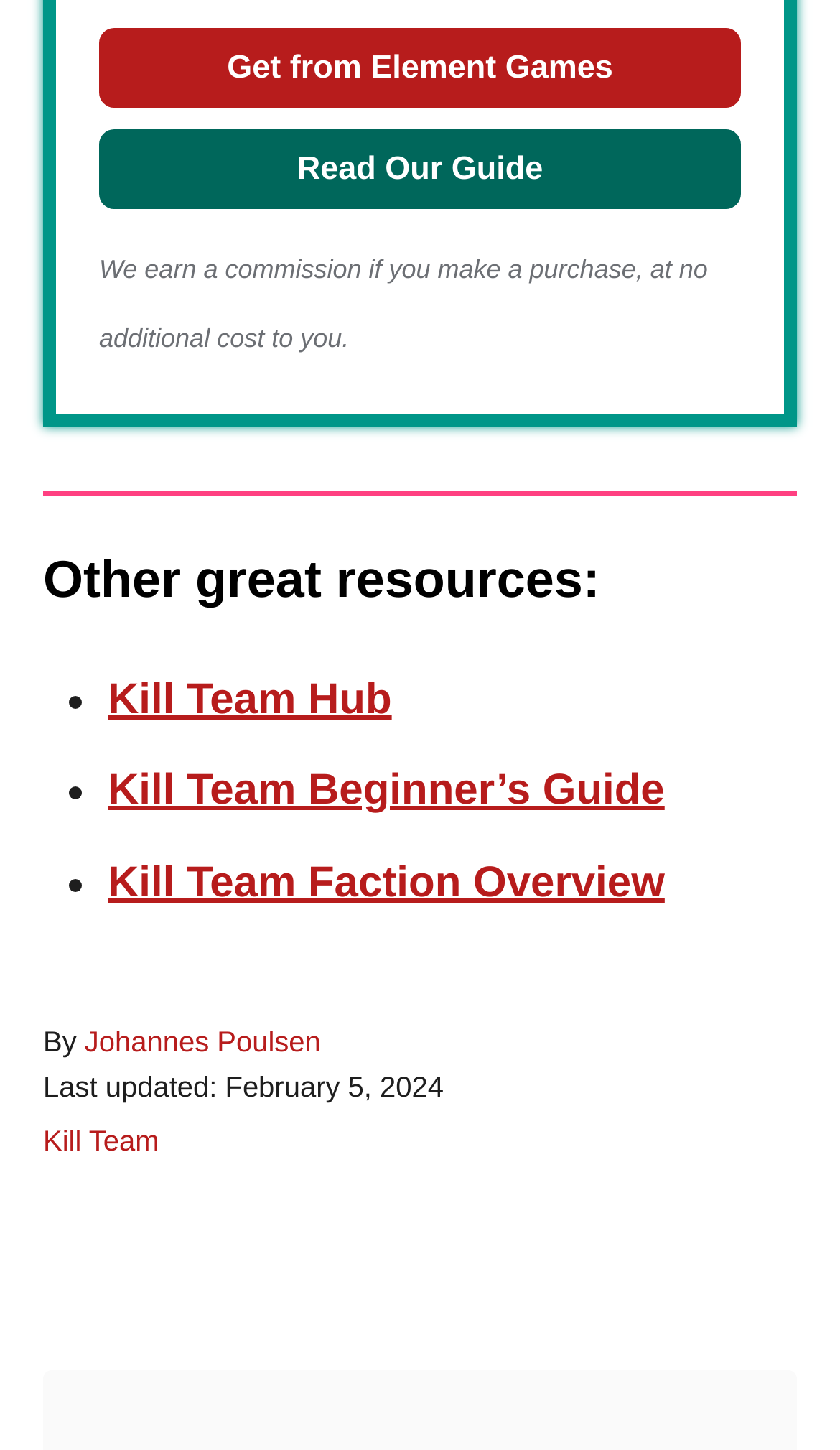Answer the question with a single word or phrase: 
How many resources are listed under 'Other great resources:'?

3